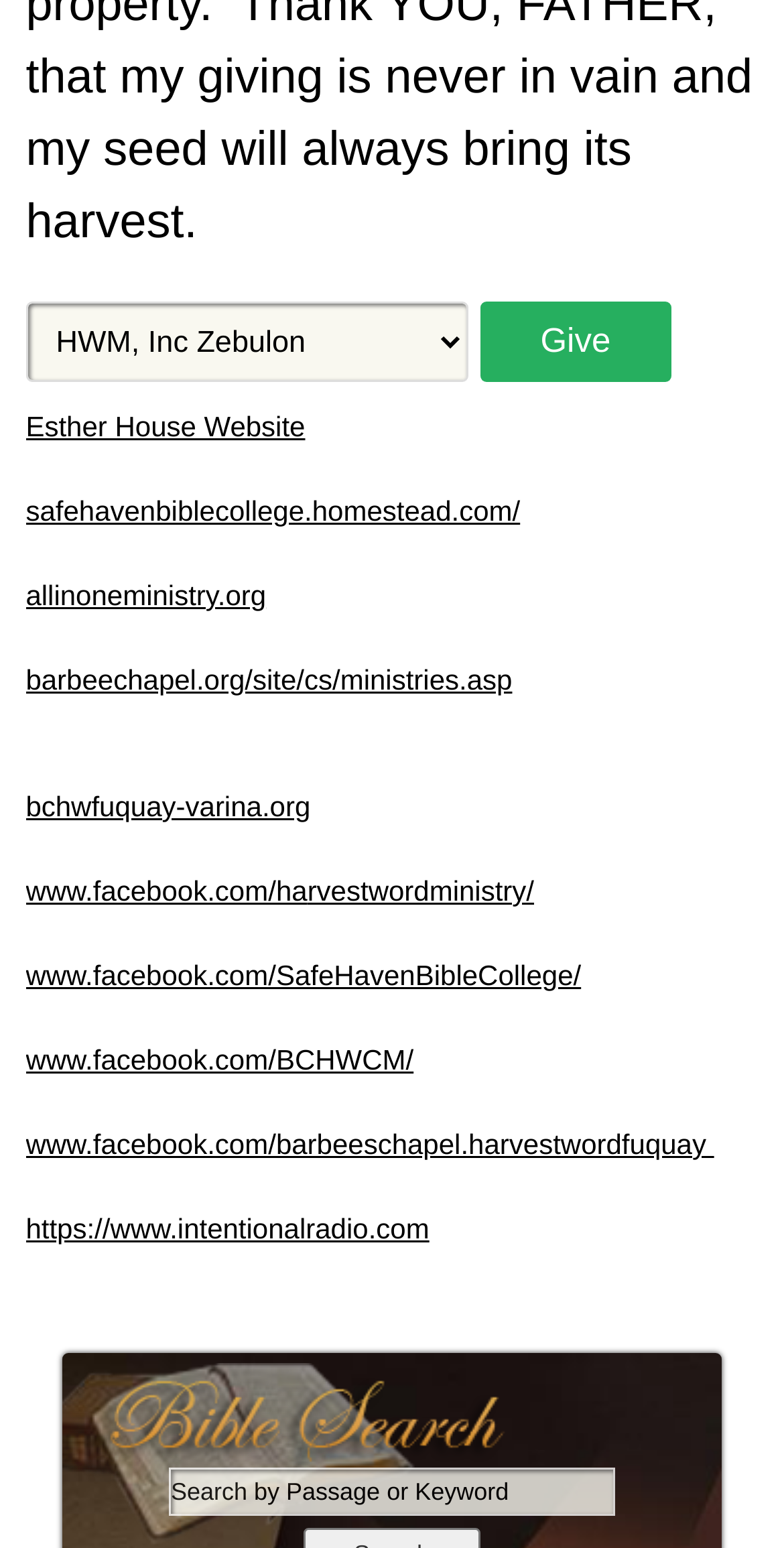How many Facebook links are on the webpage?
Please respond to the question with a detailed and well-explained answer.

There are three Facebook links on the webpage, which are 'www.facebook.com/ha', 'www.facebook.com/SafeHavenBibleCollege/', and 'www.facebook.com/BCHWCM/'. These links are located at different positions on the webpage with distinct bounding box coordinates.